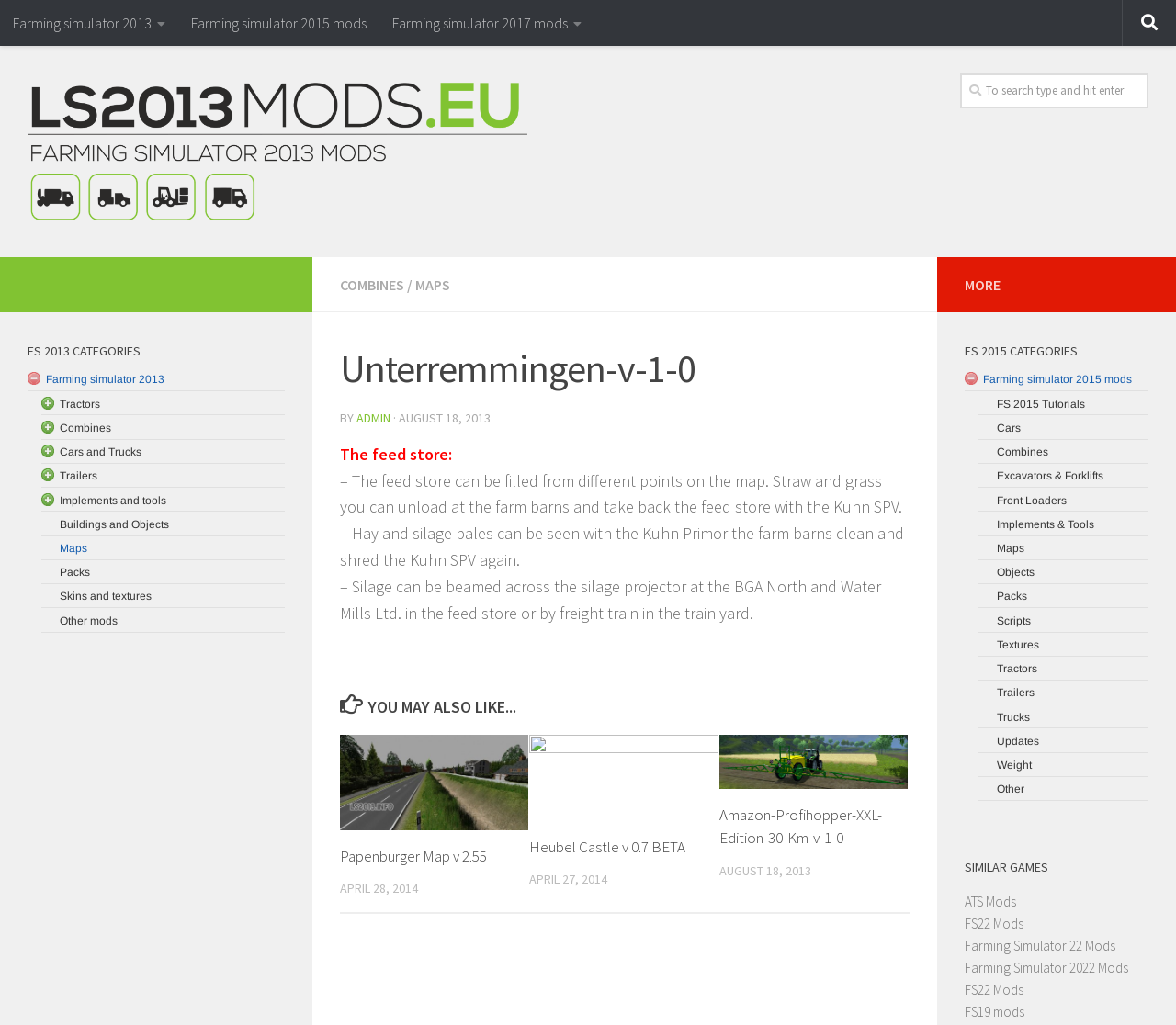Find the bounding box coordinates of the element you need to click on to perform this action: 'Check more Farming Simulator 2015 mods'. The coordinates should be represented by four float values between 0 and 1, in the format [left, top, right, bottom].

[0.82, 0.358, 0.977, 0.782]